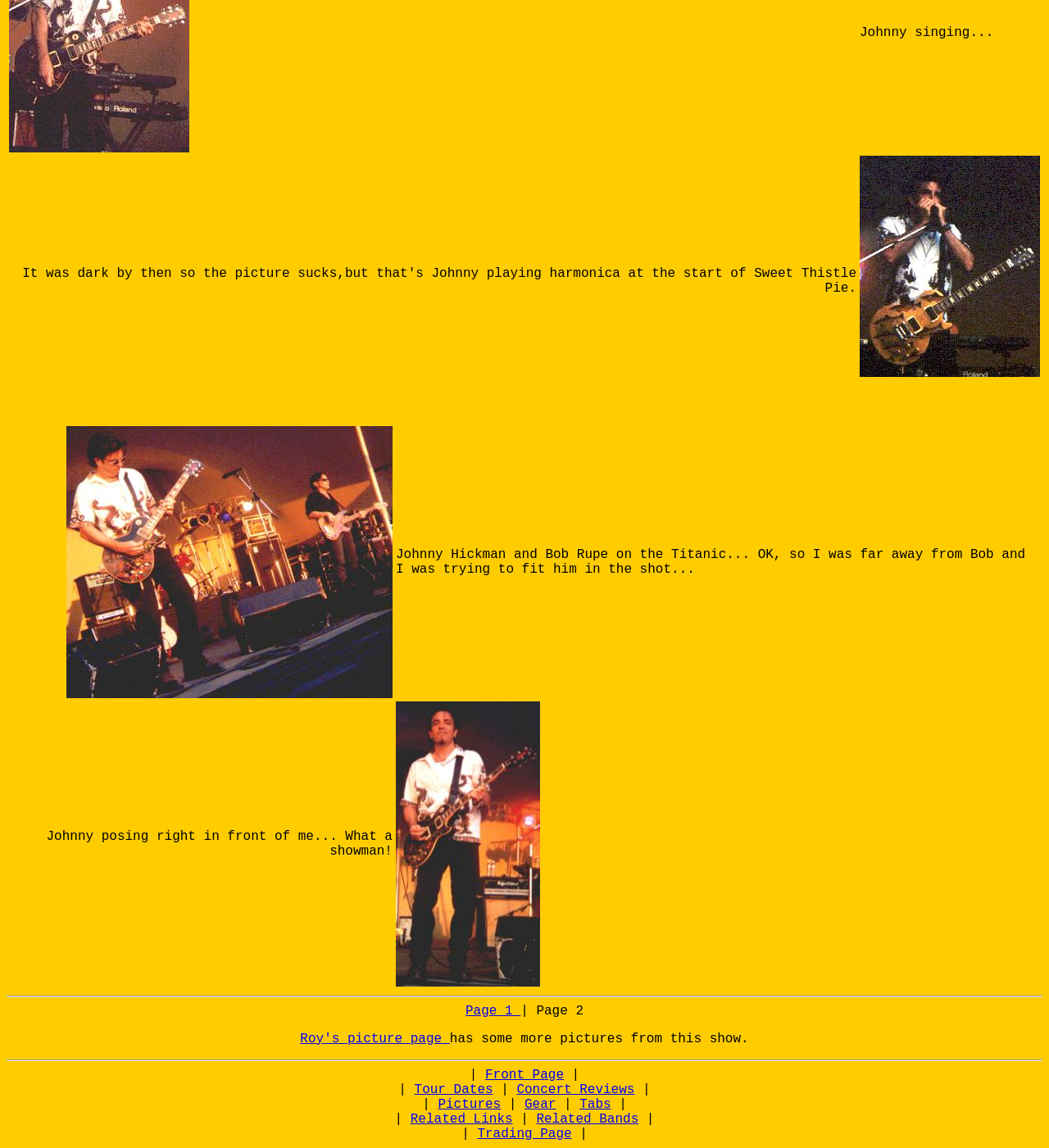Determine the bounding box coordinates of the clickable region to follow the instruction: "Check Concert Reviews".

[0.492, 0.943, 0.605, 0.956]